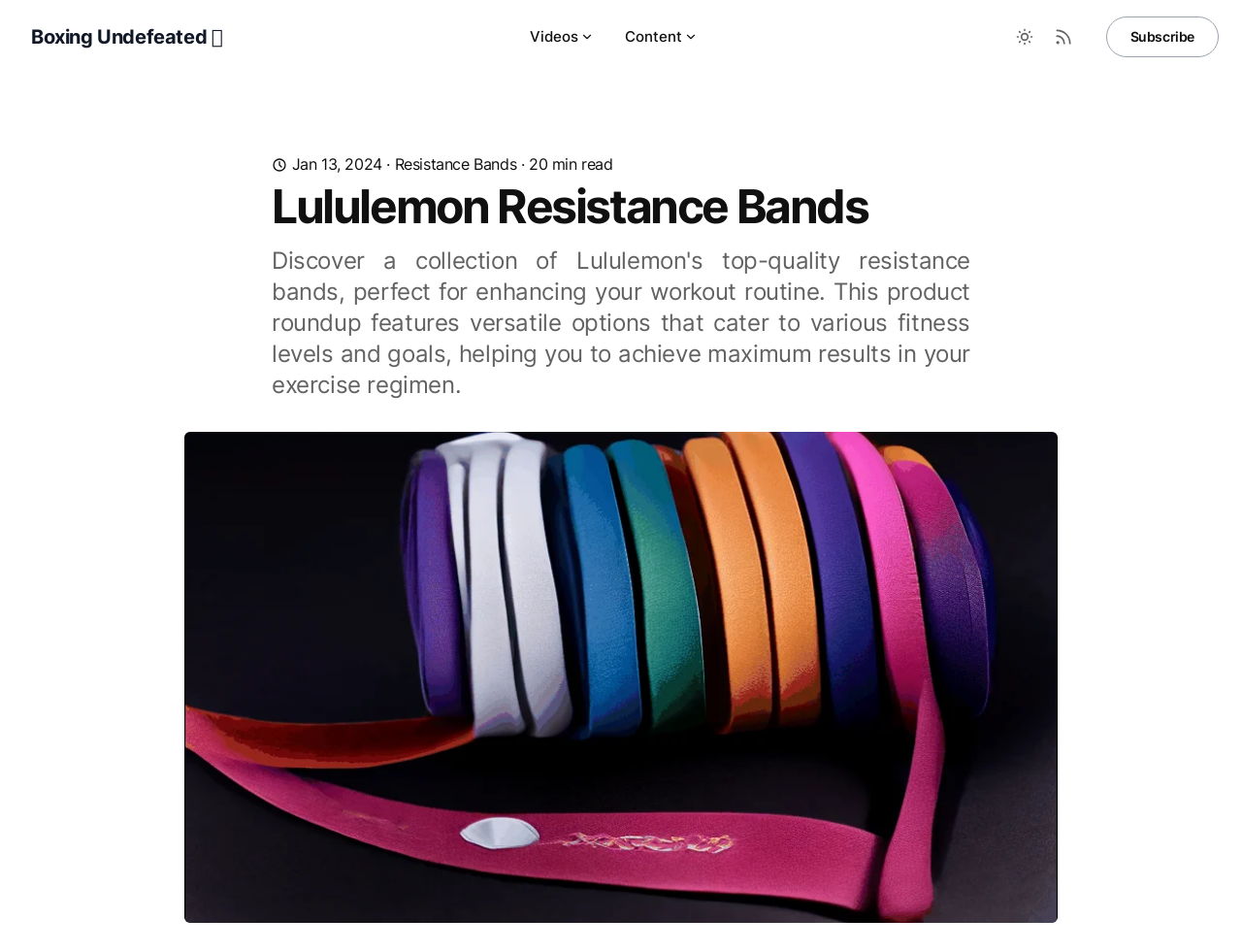Calculate the bounding box coordinates for the UI element based on the following description: "Boxing Undefeated 🥊". Ensure the coordinates are four float numbers between 0 and 1, i.e., [left, top, right, bottom].

[0.019, 0.012, 0.179, 0.065]